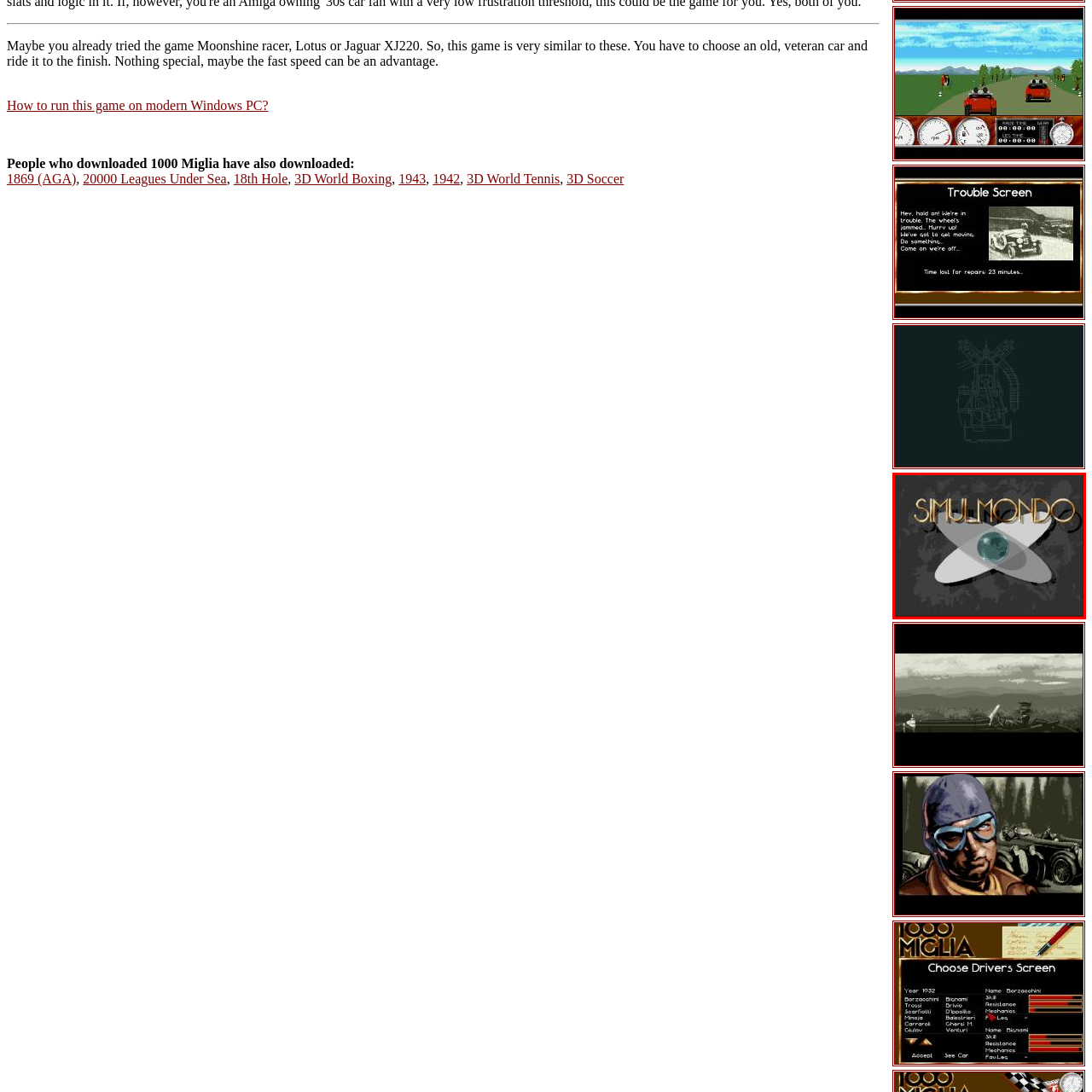Generate a detailed description of the content found inside the red-outlined section of the image.

The image features the logo of "Simulmondo," designed with a modern aesthetic. It showcases the name "Simulmondo" in bold, elegant lettering at the top, emphasizing its branding. Below the text, a stylized graphic of an atom-like design surrounds a globe, symbolizing the connection between simulation and the world. The color palette combines dark tones with vibrant contrasts, creating a striking visual that captures the essence of digital and interactive experiences. This imagery reflects the dynamic and engaging nature of games or projects associated with the Simulmondo brand, inviting viewers into a universe of immersive gameplay.